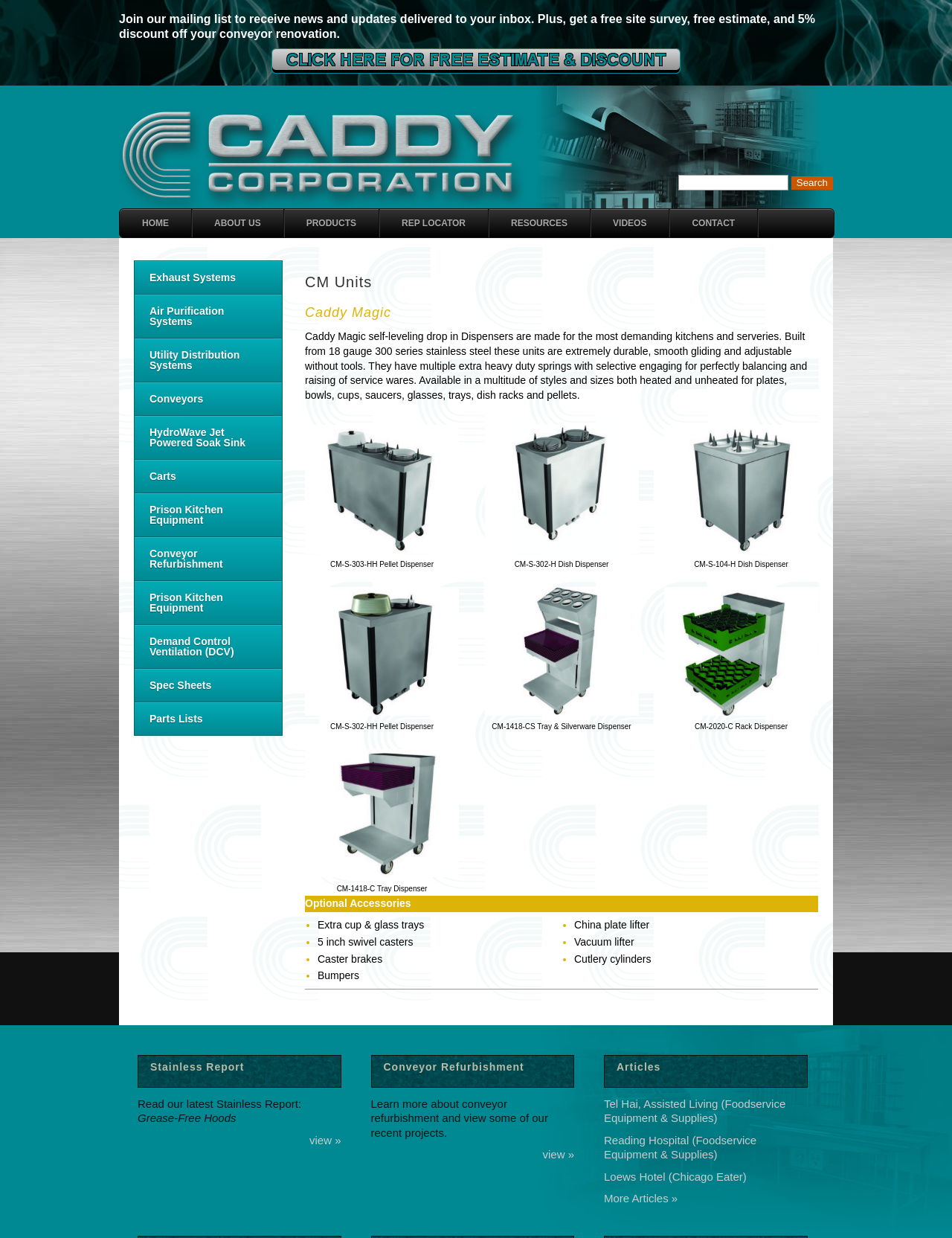Determine the bounding box coordinates for the area that should be clicked to carry out the following instruction: "Read the latest Stainless Report".

[0.325, 0.916, 0.358, 0.926]